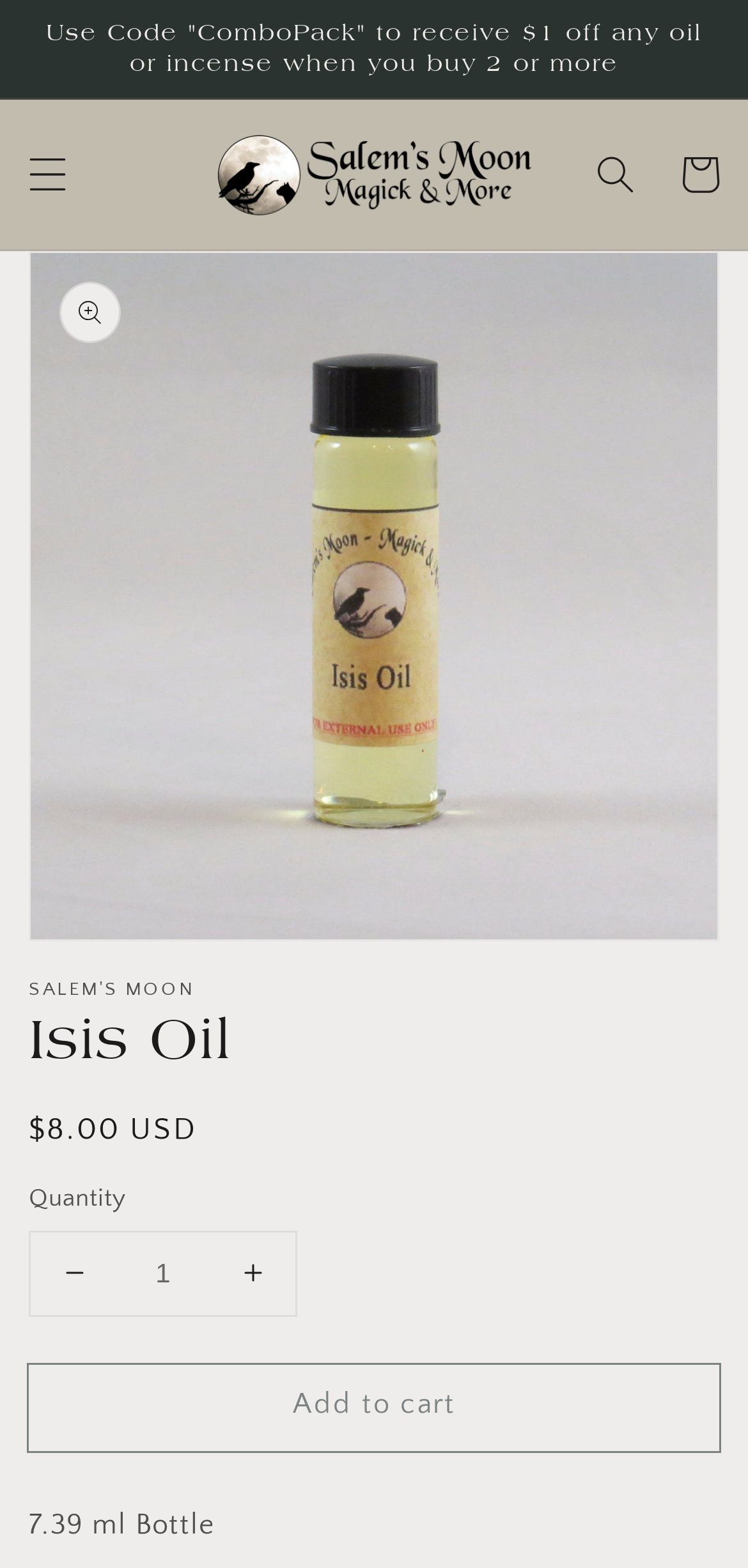Identify the bounding box coordinates of the clickable region necessary to fulfill the following instruction: "Click the menu button". The bounding box coordinates should be four float numbers between 0 and 1, i.e., [left, top, right, bottom].

[0.008, 0.085, 0.121, 0.139]